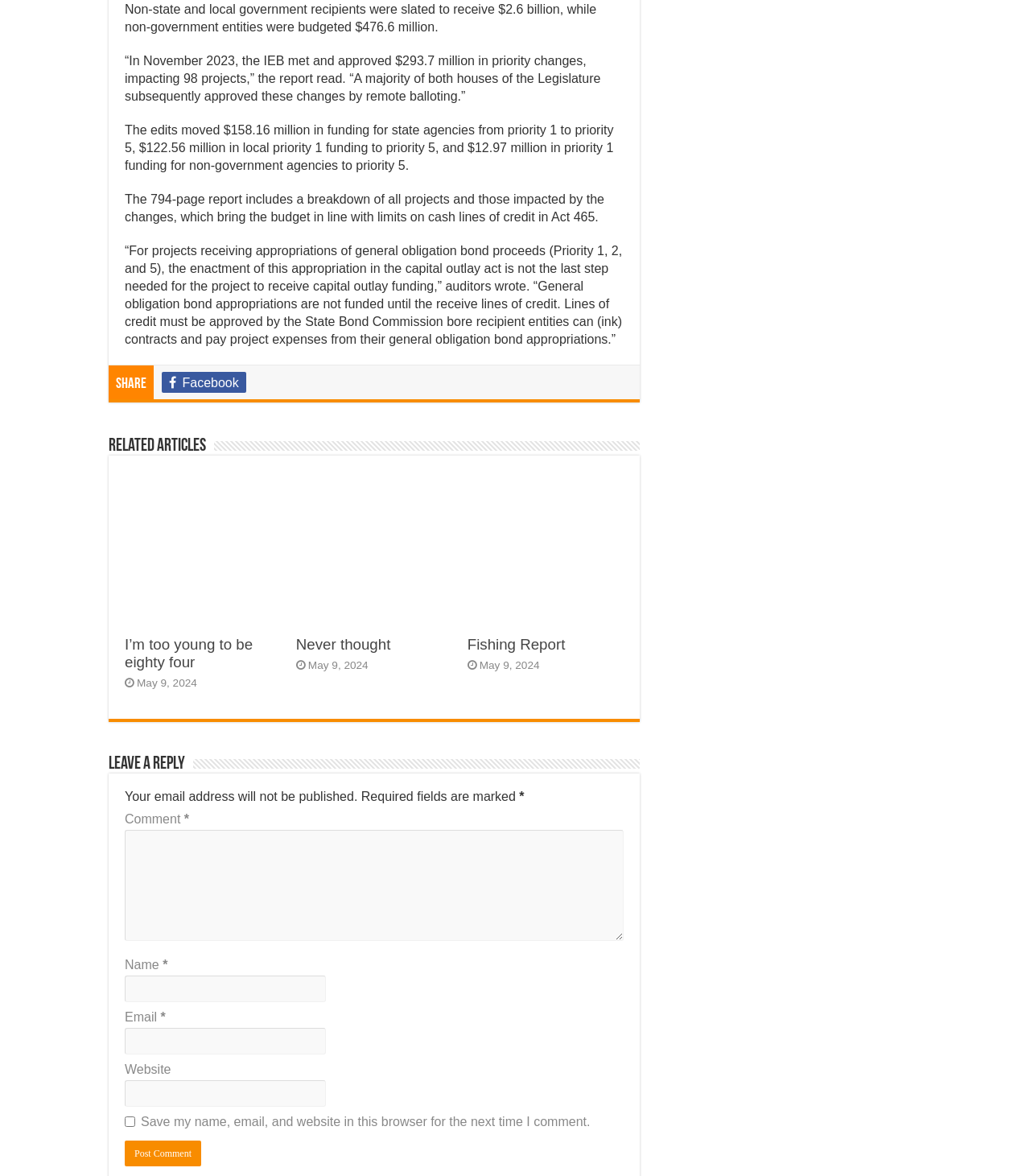How many projects were impacted by the priority changes?
Answer the question with a single word or phrase derived from the image.

98